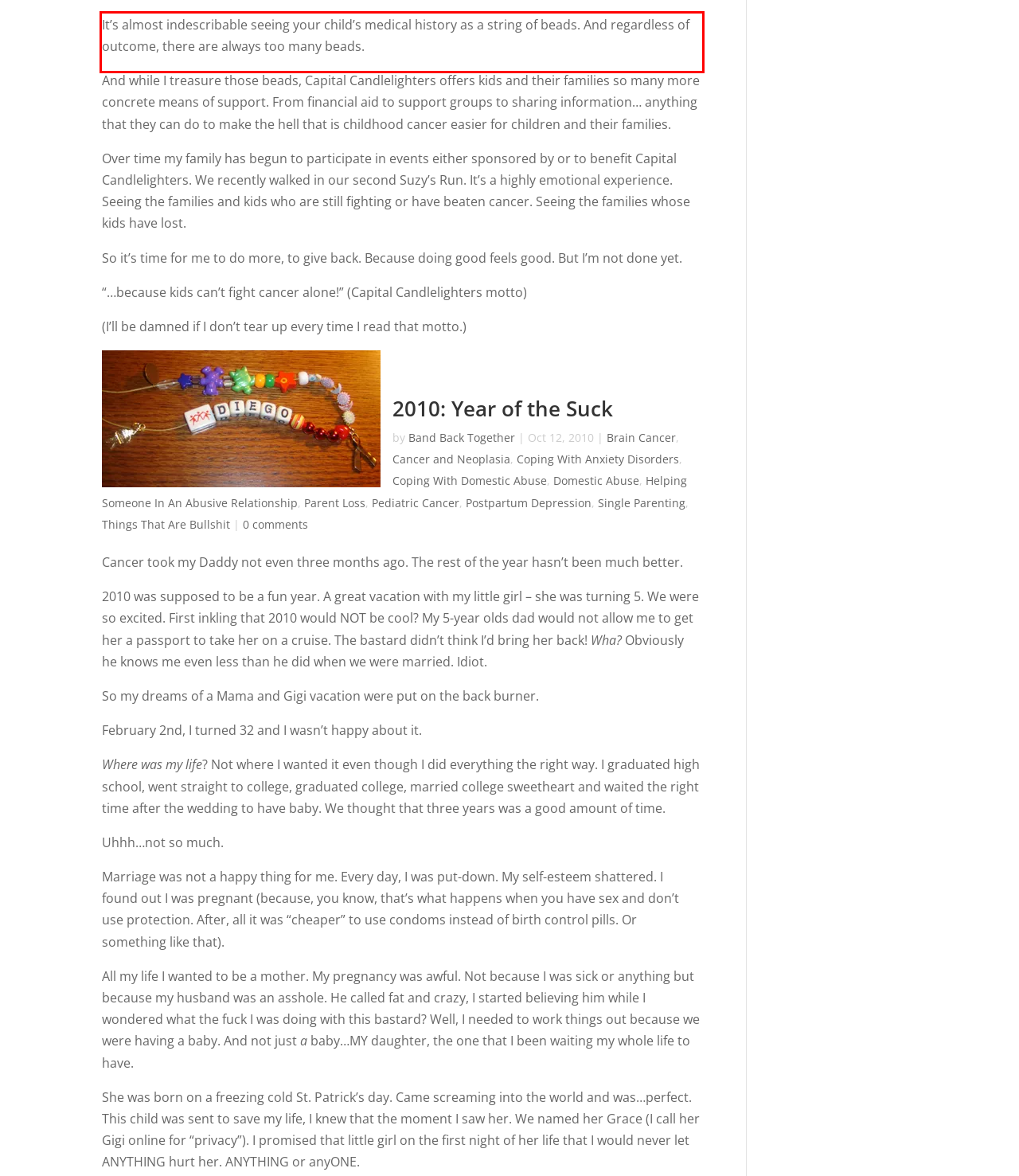You are presented with a webpage screenshot featuring a red bounding box. Perform OCR on the text inside the red bounding box and extract the content.

It’s almost indescribable seeing your child’s medical history as a string of beads. And regardless of outcome, there are always too many beads.